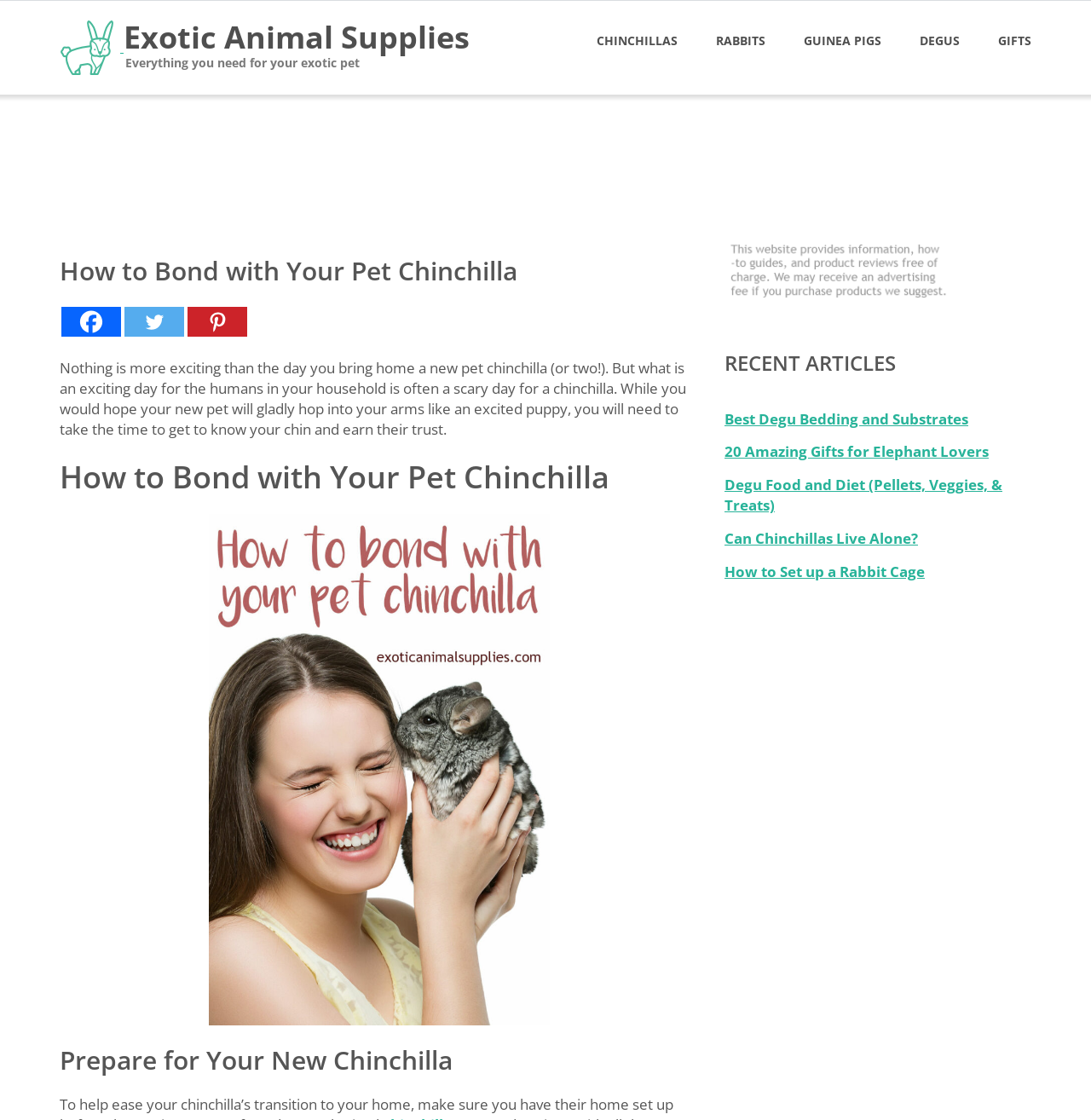Please provide a short answer using a single word or phrase for the question:
What is the title of the first section?

How to Bond with Your Pet Chinchilla